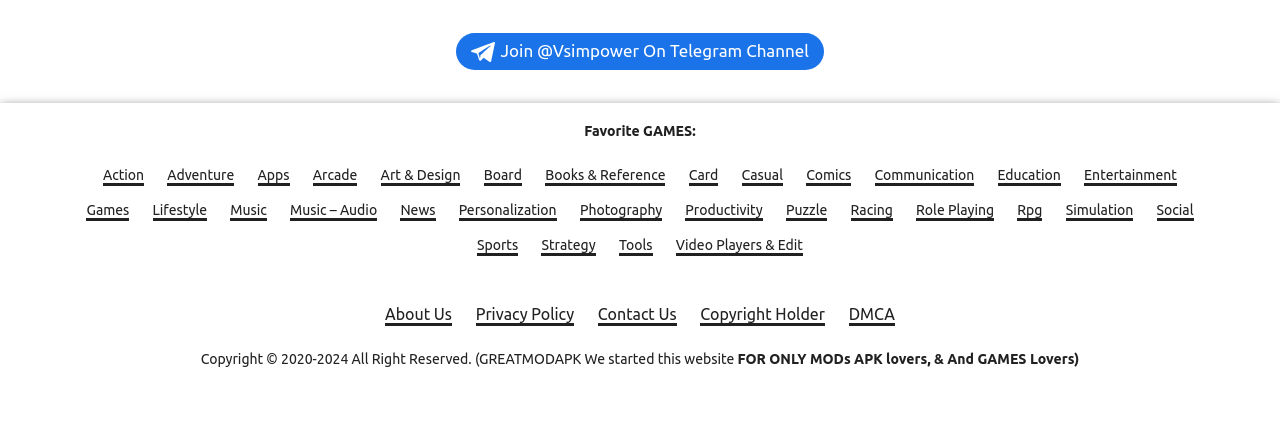Locate the UI element described by Video Players & Edit and provide its bounding box coordinates. Use the format (top-left x, top-left y, bottom-right x, bottom-right y) with all values as floating point numbers between 0 and 1.

[0.528, 0.541, 0.627, 0.584]